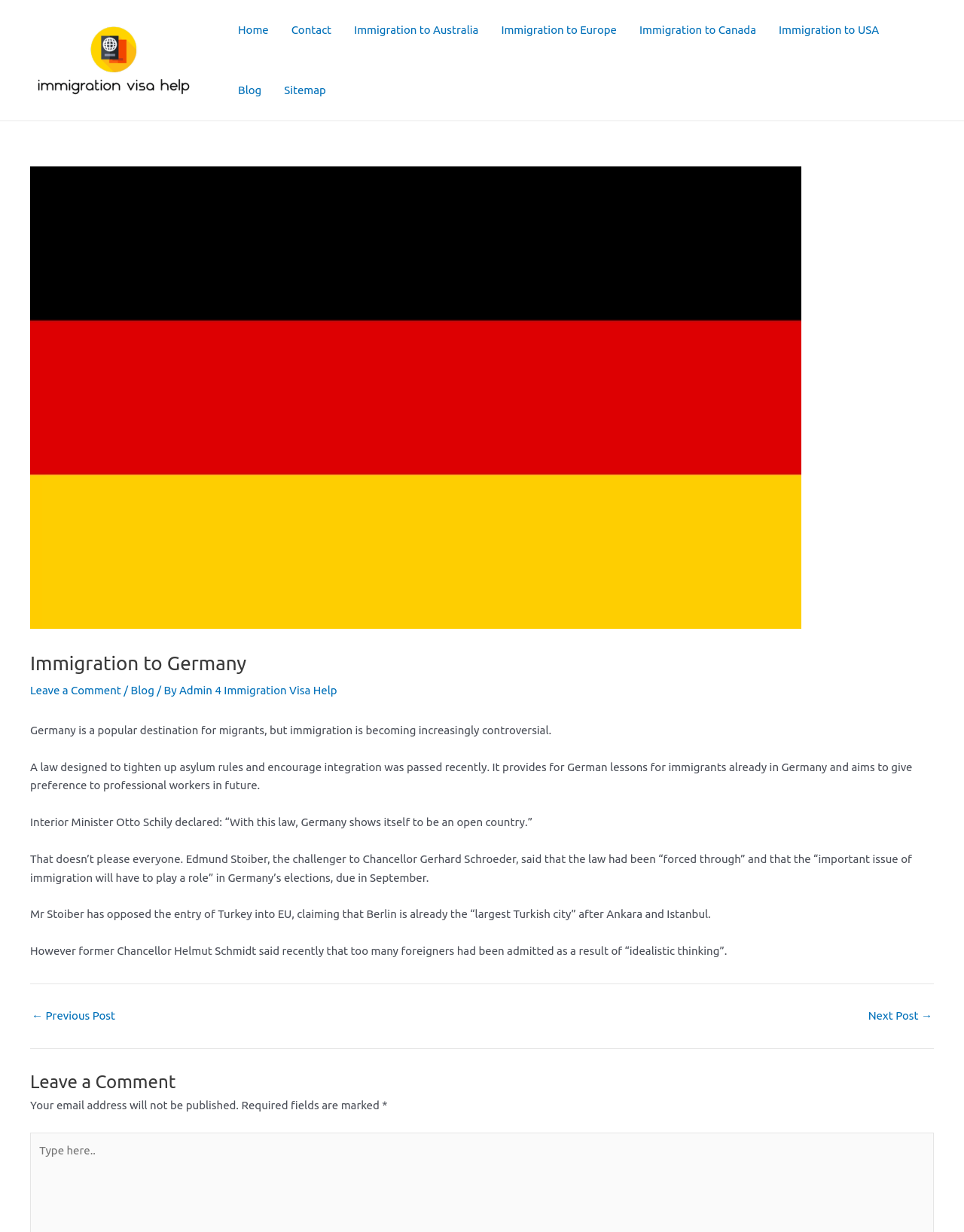Respond with a single word or short phrase to the following question: 
What is the purpose of the law mentioned in the article?

to tighten up asylum rules and encourage integration